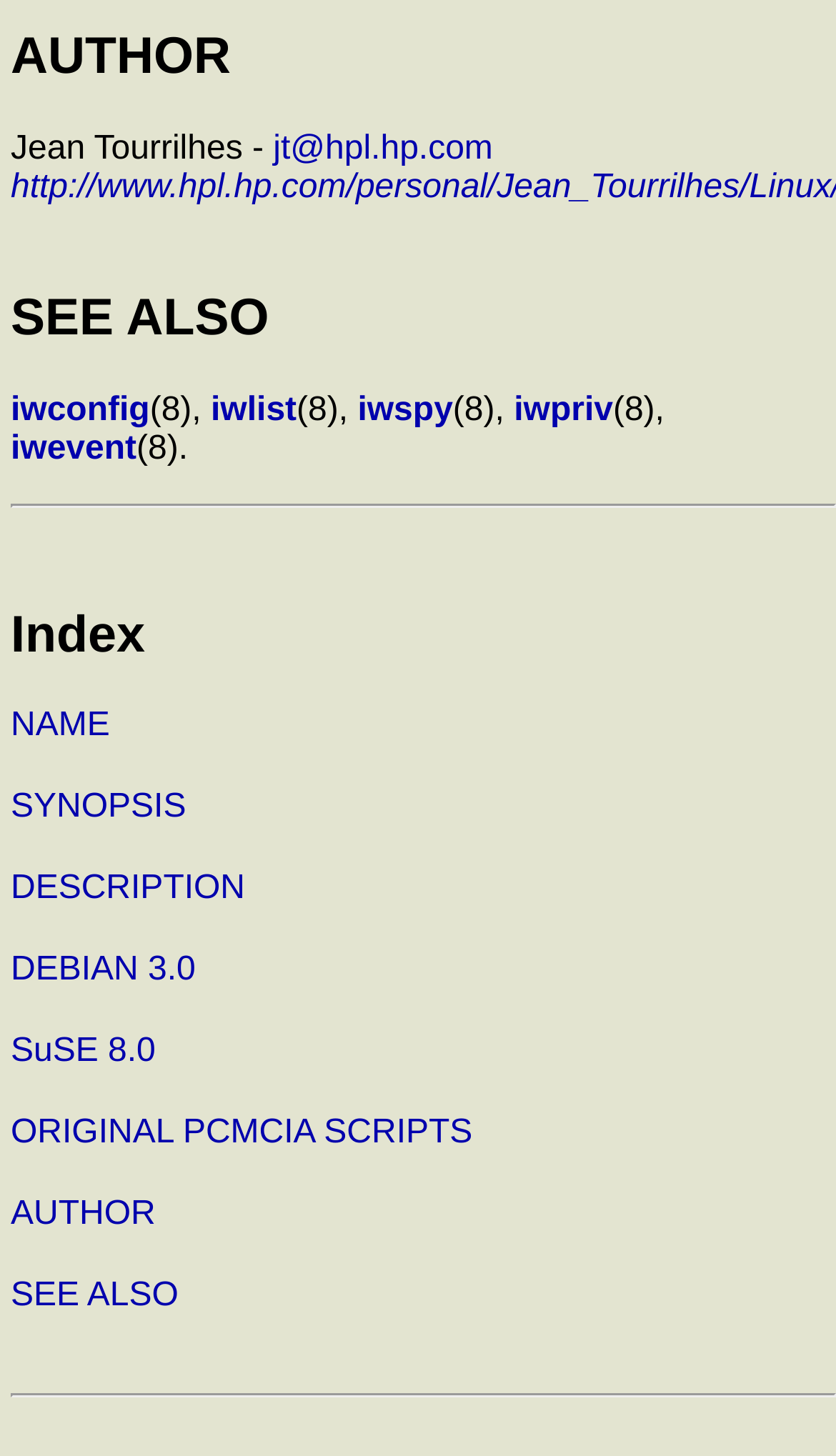Mark the bounding box of the element that matches the following description: "SEE ALSO".

[0.013, 0.887, 0.214, 0.912]